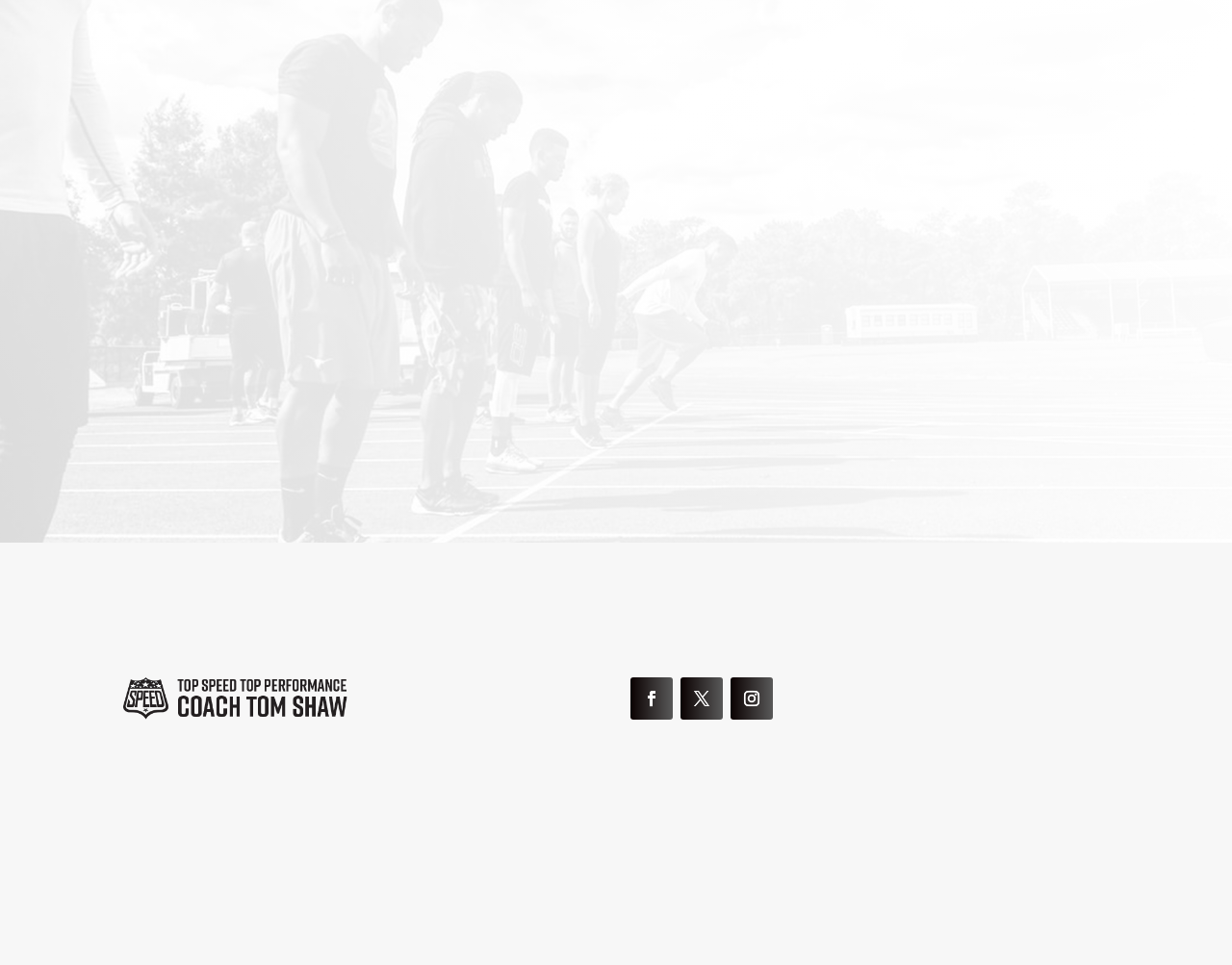What is the purpose of the newsletter?
Based on the screenshot, answer the question with a single word or phrase.

Get camp updates and news